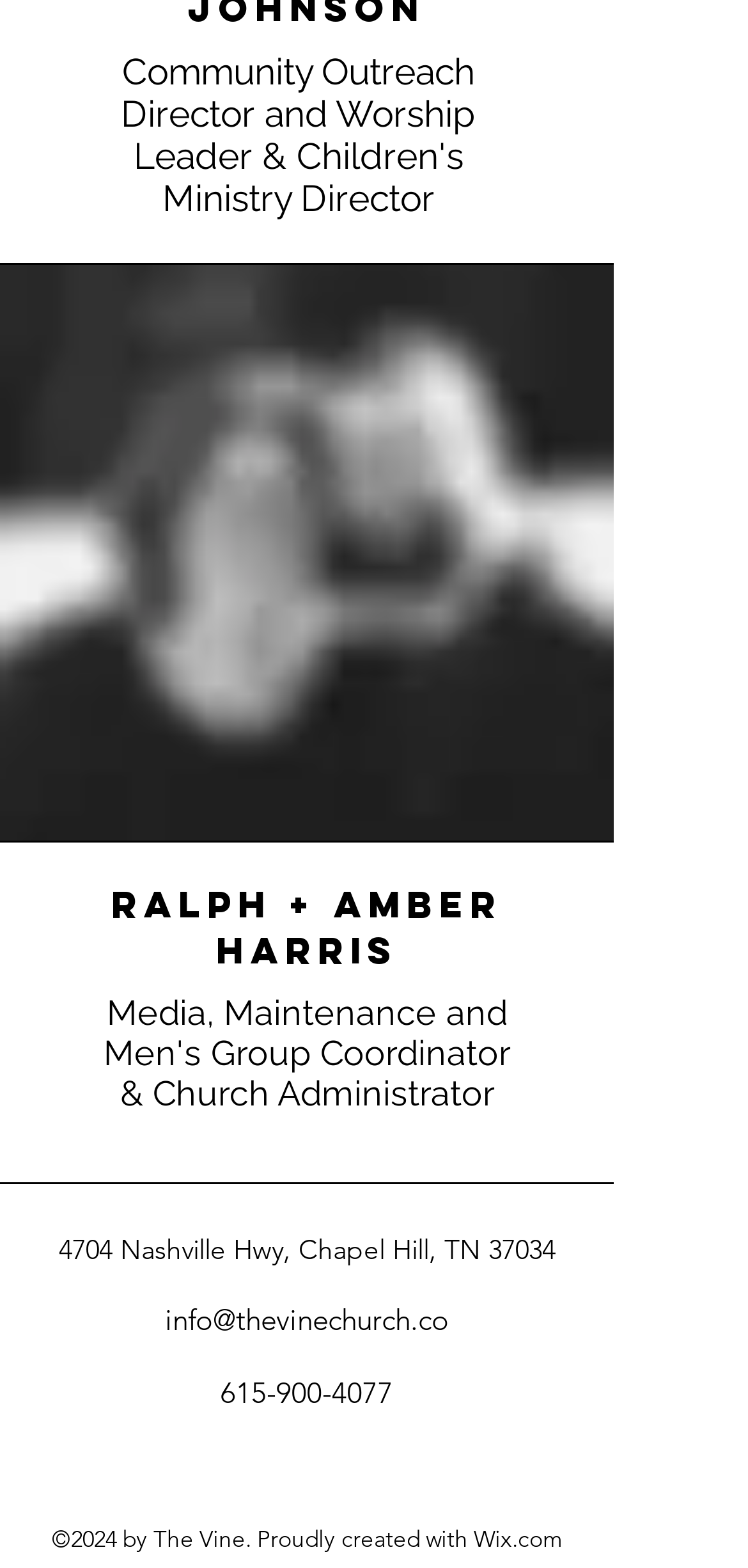Please analyze the image and give a detailed answer to the question:
What social media platforms does the church have?

The social media platforms of the church can be found in the list element labeled 'Social Bar', which contains links to Youtube, Instagram, and Facebook, indicating that the church has a presence on these platforms.